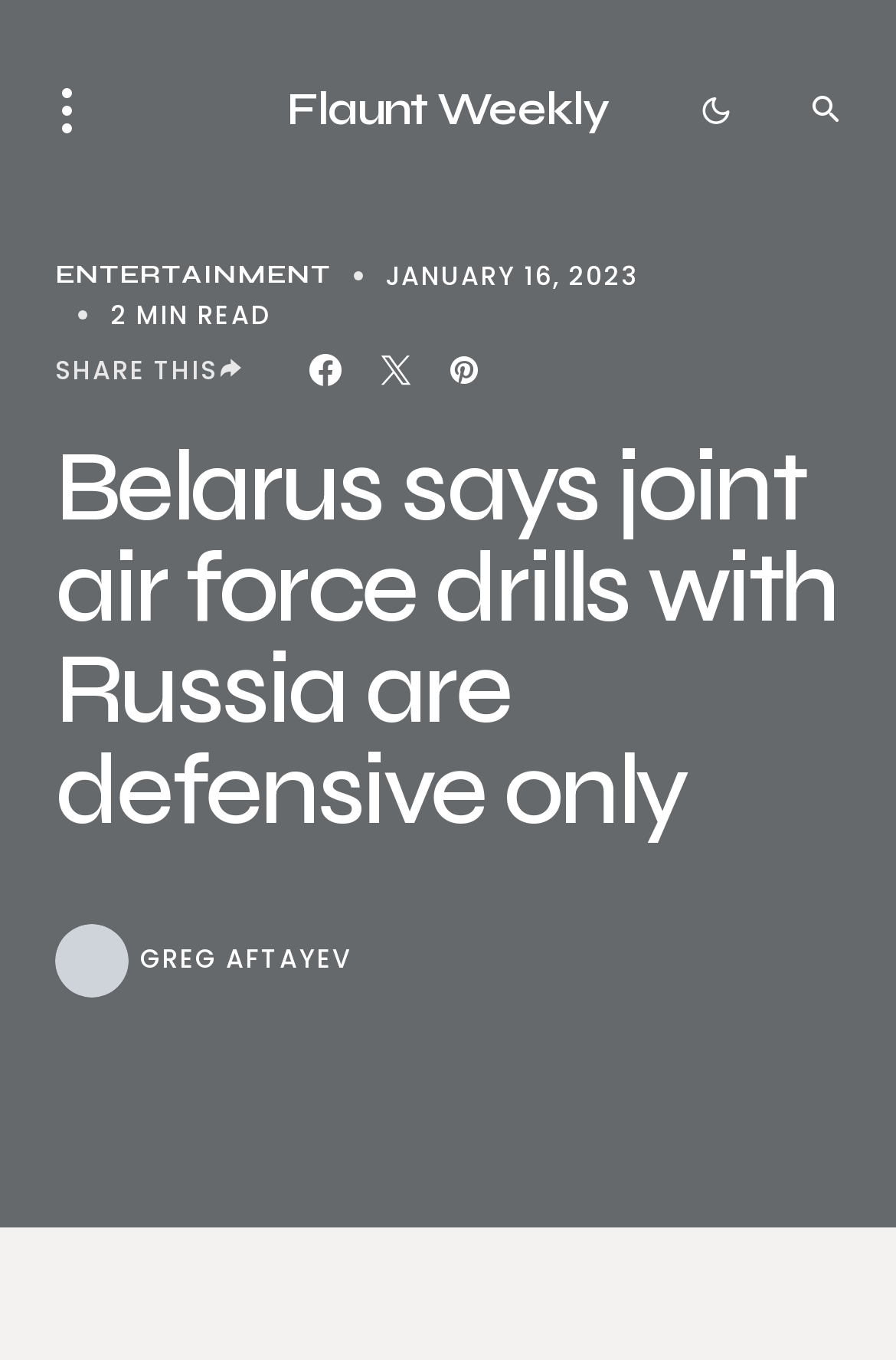Give a one-word or short-phrase answer to the following question: 
How many minutes does it take to read the article?

2 MIN